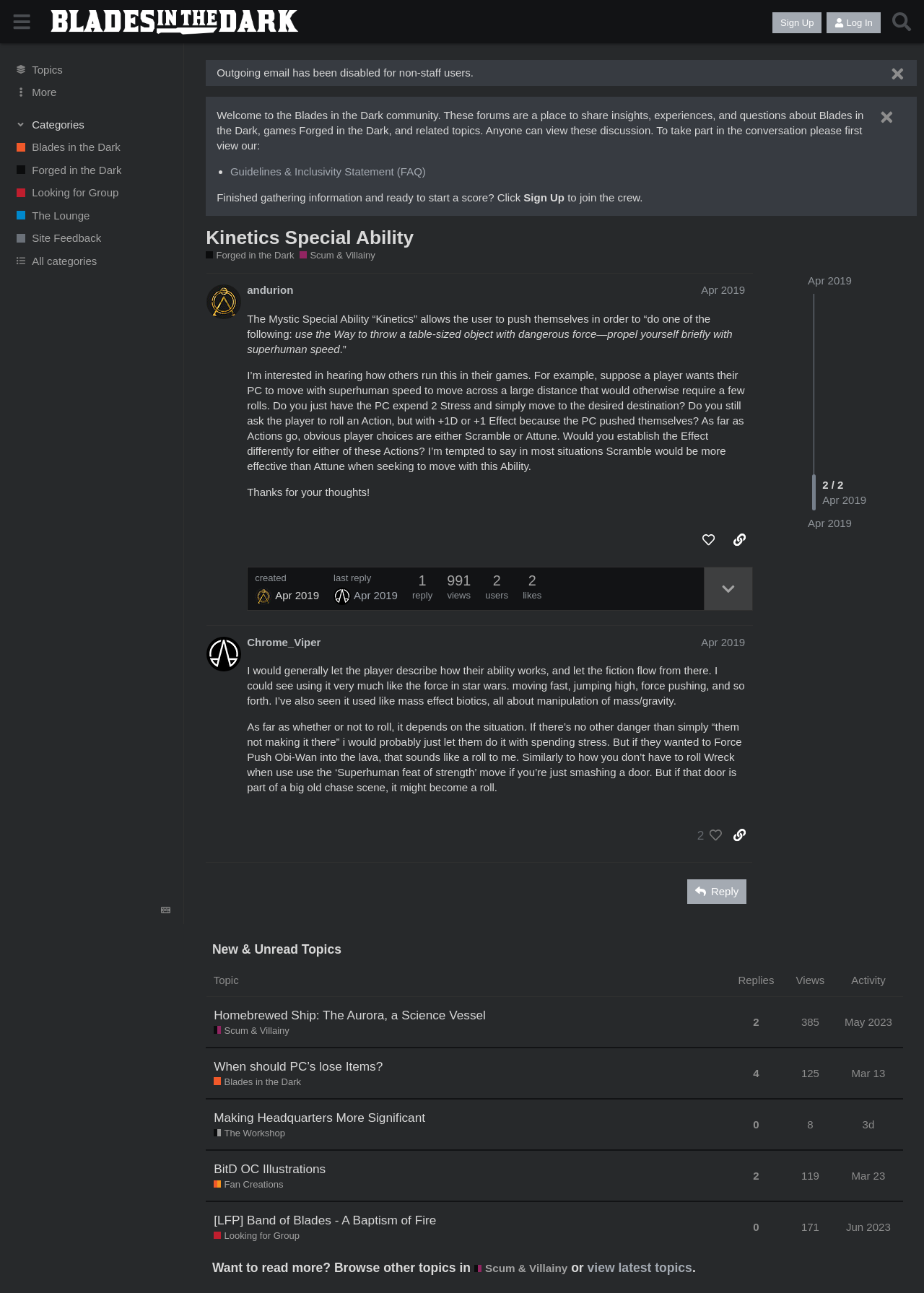Locate the bounding box coordinates of the area you need to click to fulfill this instruction: 'Click the 'Reply' button'. The coordinates must be in the form of four float numbers ranging from 0 to 1: [left, top, right, bottom].

[0.744, 0.68, 0.808, 0.699]